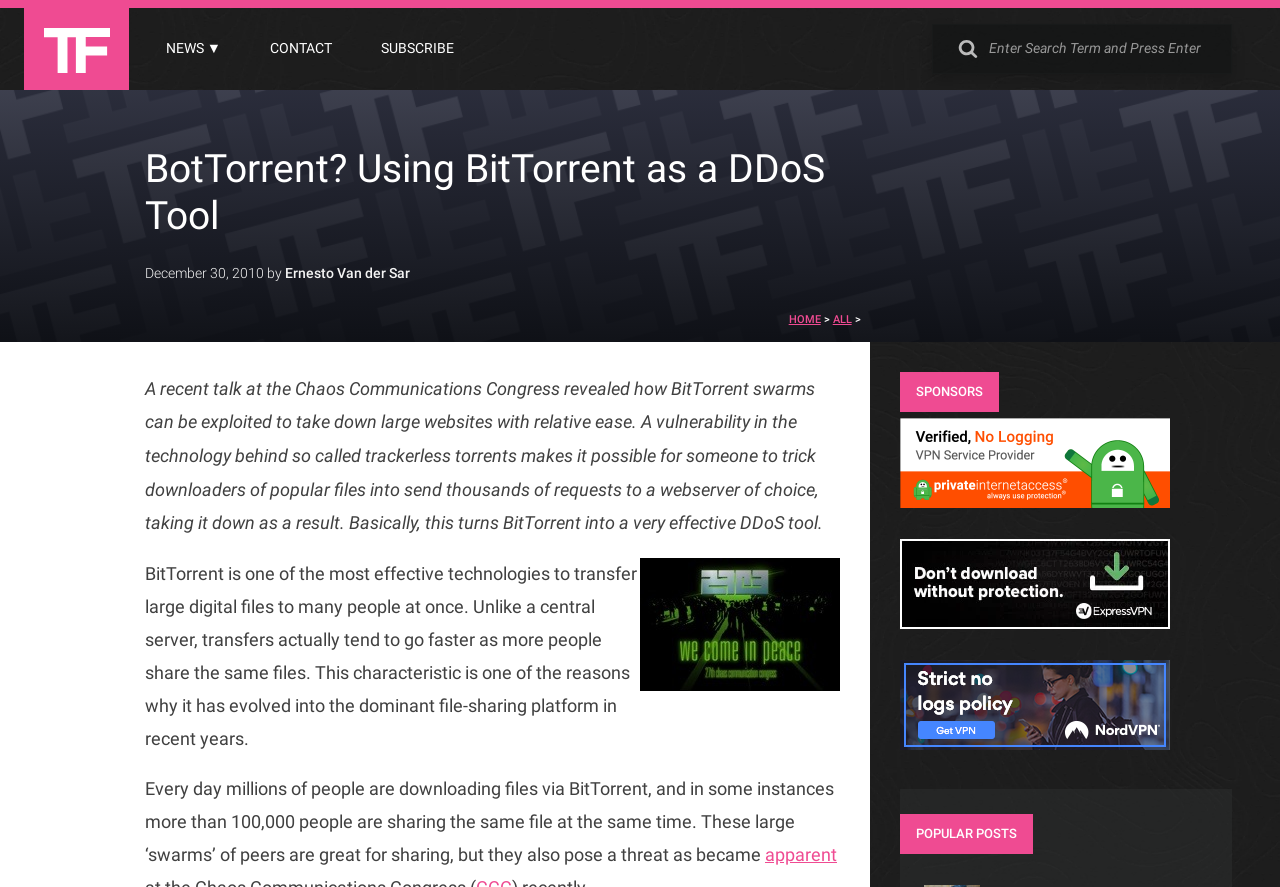What is the vulnerability in BitTorrent?
Based on the screenshot, give a detailed explanation to answer the question.

The article mentions that a vulnerability in the technology behind so-called trackerless torrents makes it possible for someone to trick downloaders of popular files into sending thousands of requests to a web server of choice, taking it down as a result.